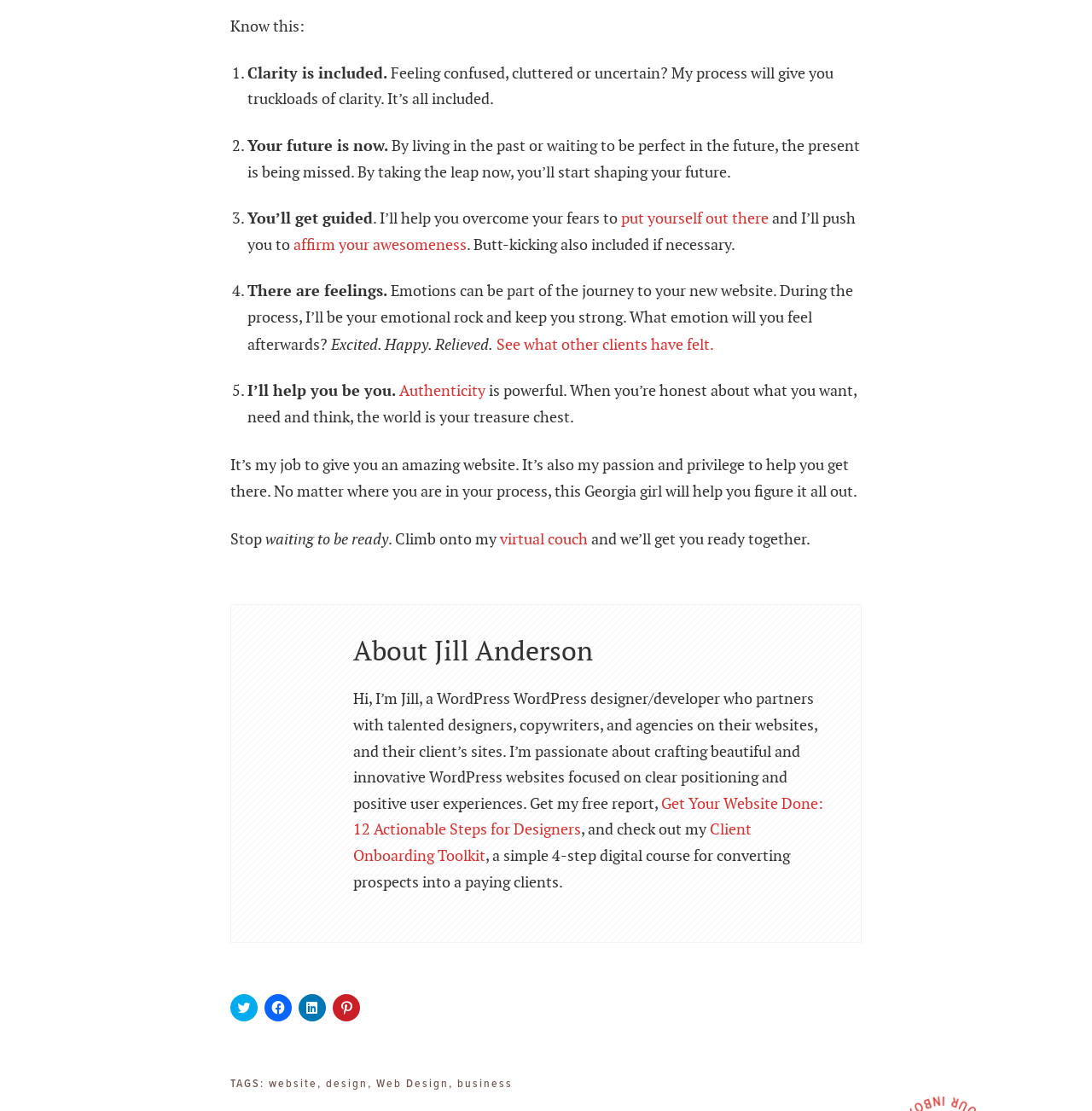What is the name of the free report offered by the author?
Offer a detailed and full explanation in response to the question.

The website mentions that the author, Jill Anderson, offers a free report titled 'Get Your Website Done: 12 Actionable Steps for Designers', which suggests that it is a resource for designers looking to improve their website design process.